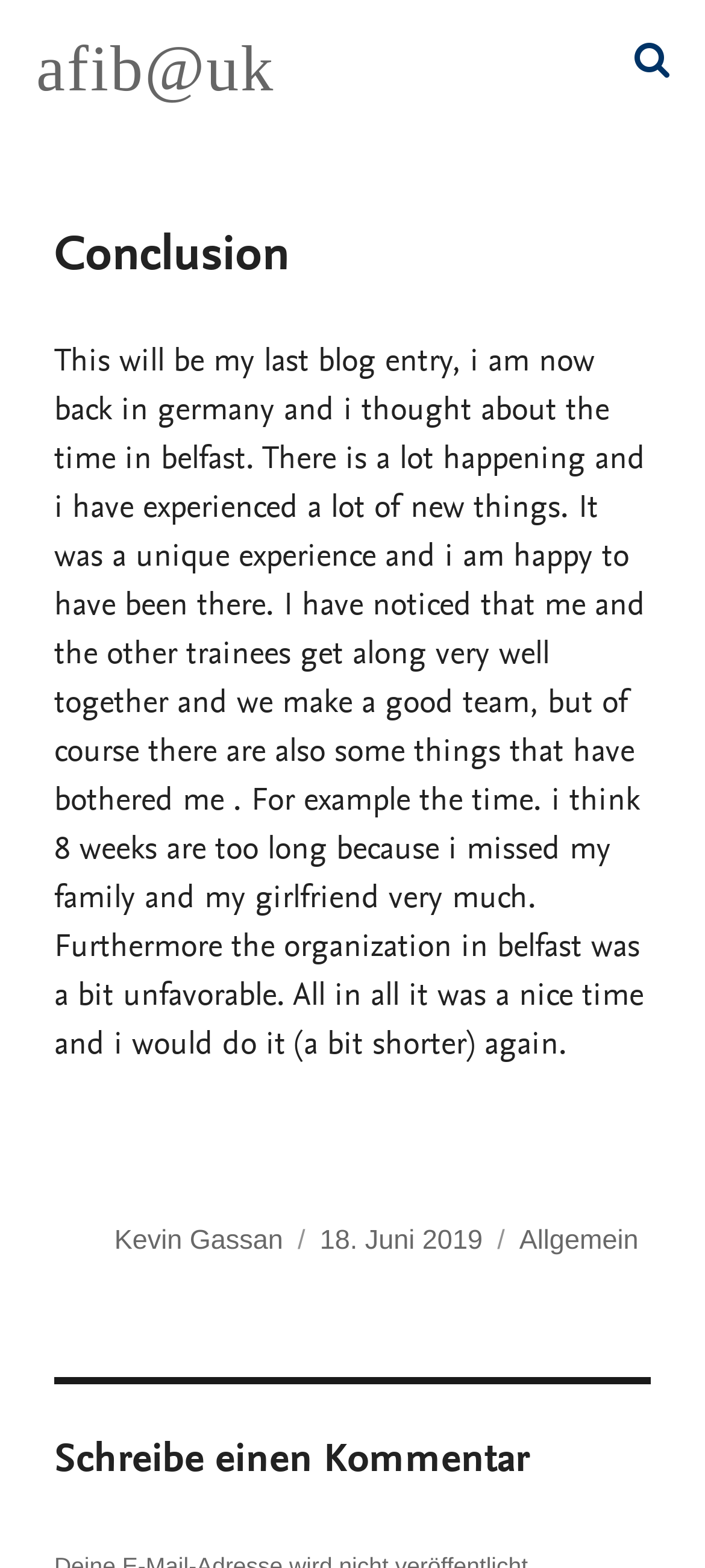How many paragraphs are in the blog entry?
Look at the screenshot and give a one-word or phrase answer.

2